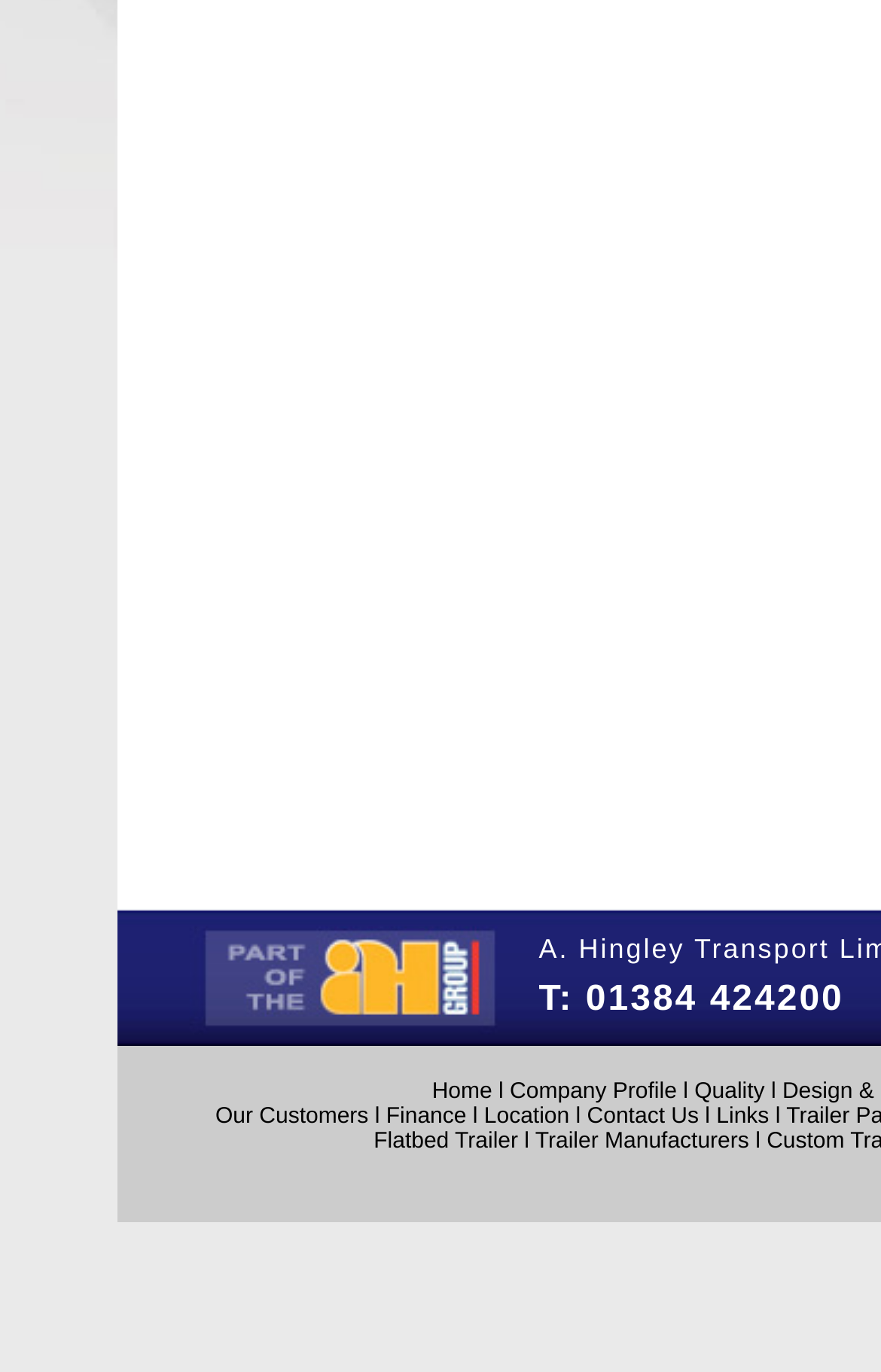What is the last link on the bottom navigation bar?
Look at the image and answer the question using a single word or phrase.

Trailer Manufacturers